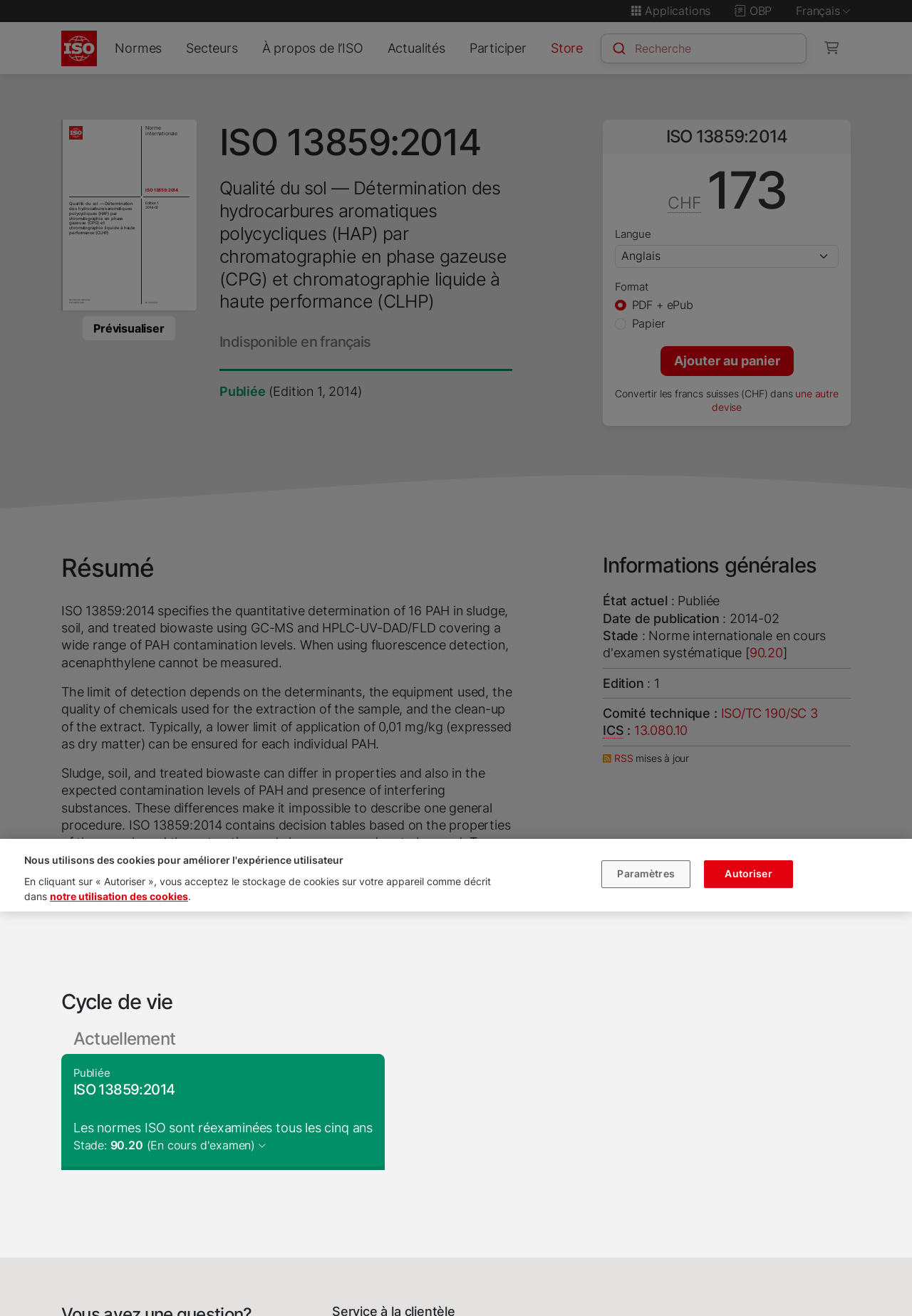What is the price of the document?
Based on the image, give a one-word or short phrase answer.

CHF 173